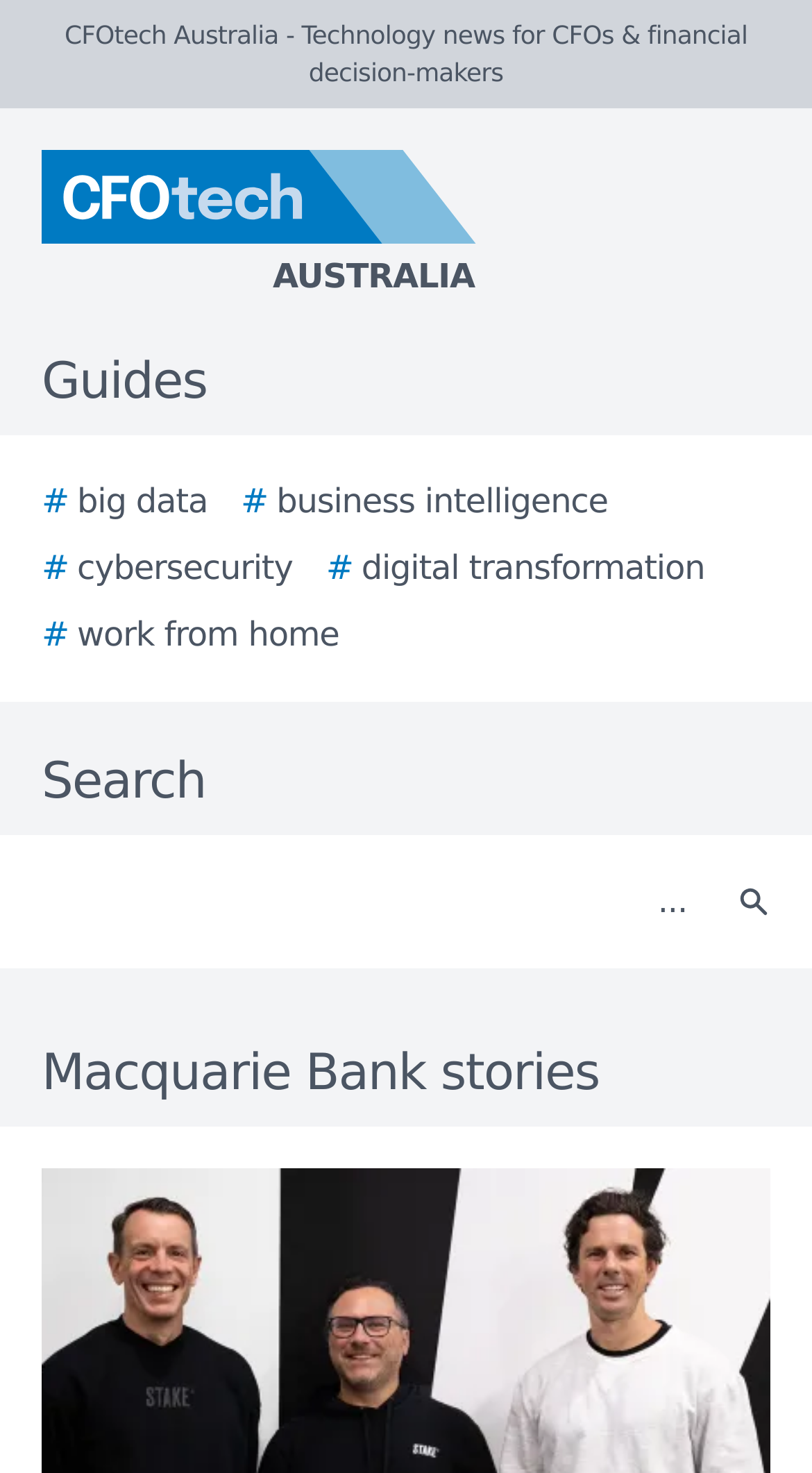Using the image as a reference, answer the following question in as much detail as possible:
What is the name of the website?

The name of the website can be determined by looking at the static text element at the top of the webpage, which reads 'CFOtech Australia - Technology news for CFOs & financial decision-makers'.